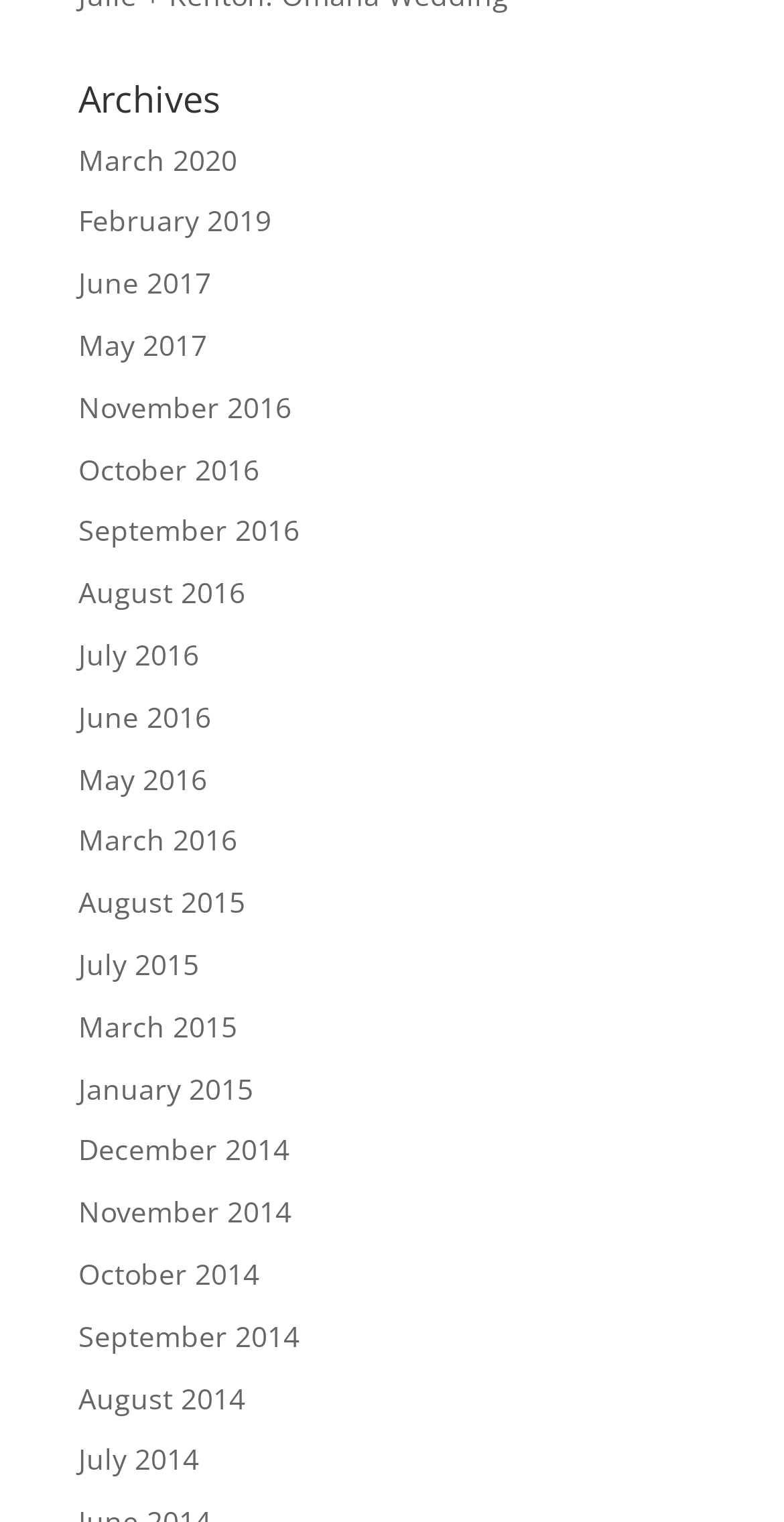Indicate the bounding box coordinates of the clickable region to achieve the following instruction: "go to February 2019 archives."

[0.1, 0.133, 0.346, 0.158]